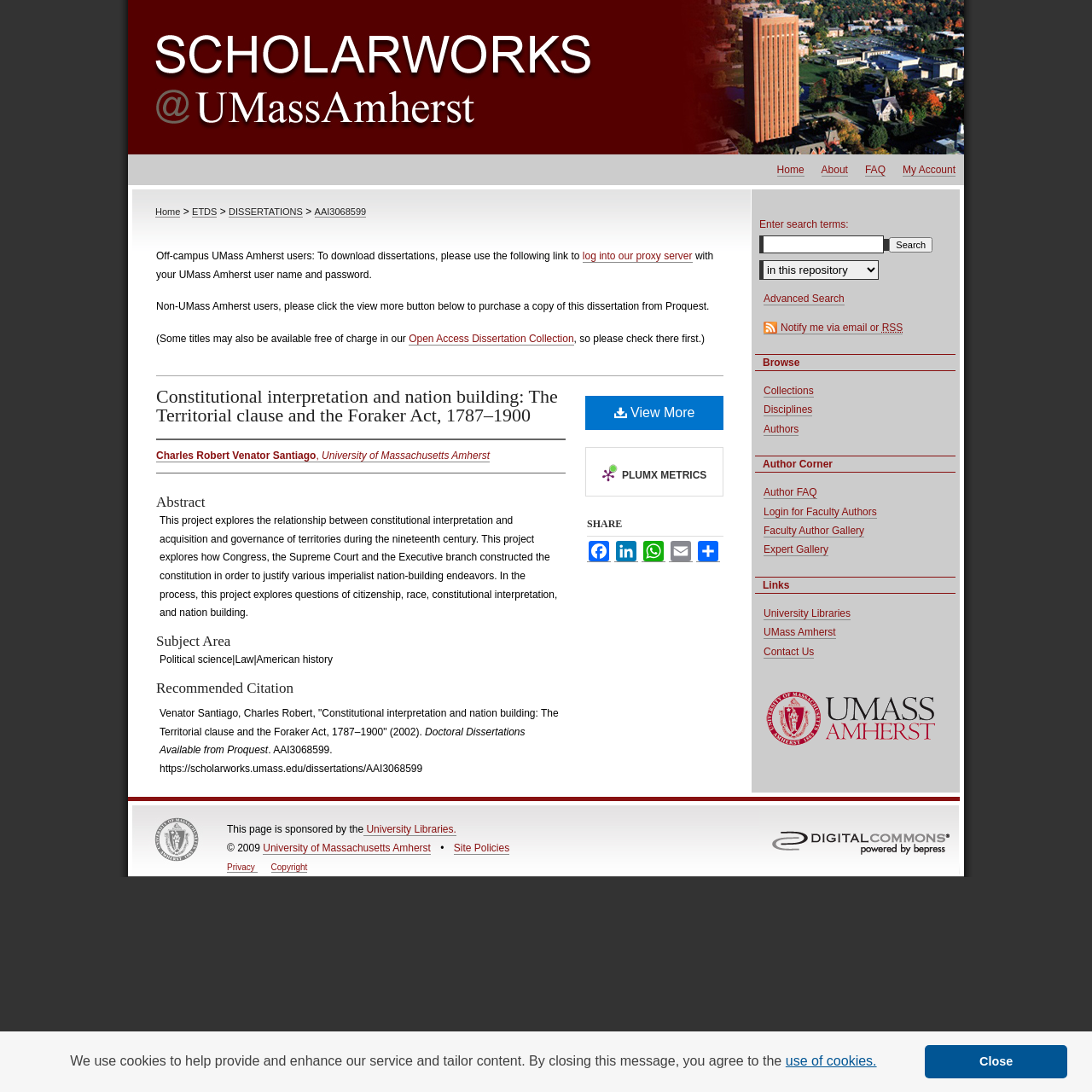What is the name of the university?
Refer to the image and give a detailed answer to the query.

I found the answer by looking at the link 'University of Massachusetts Amherst' at the bottom of the webpage.